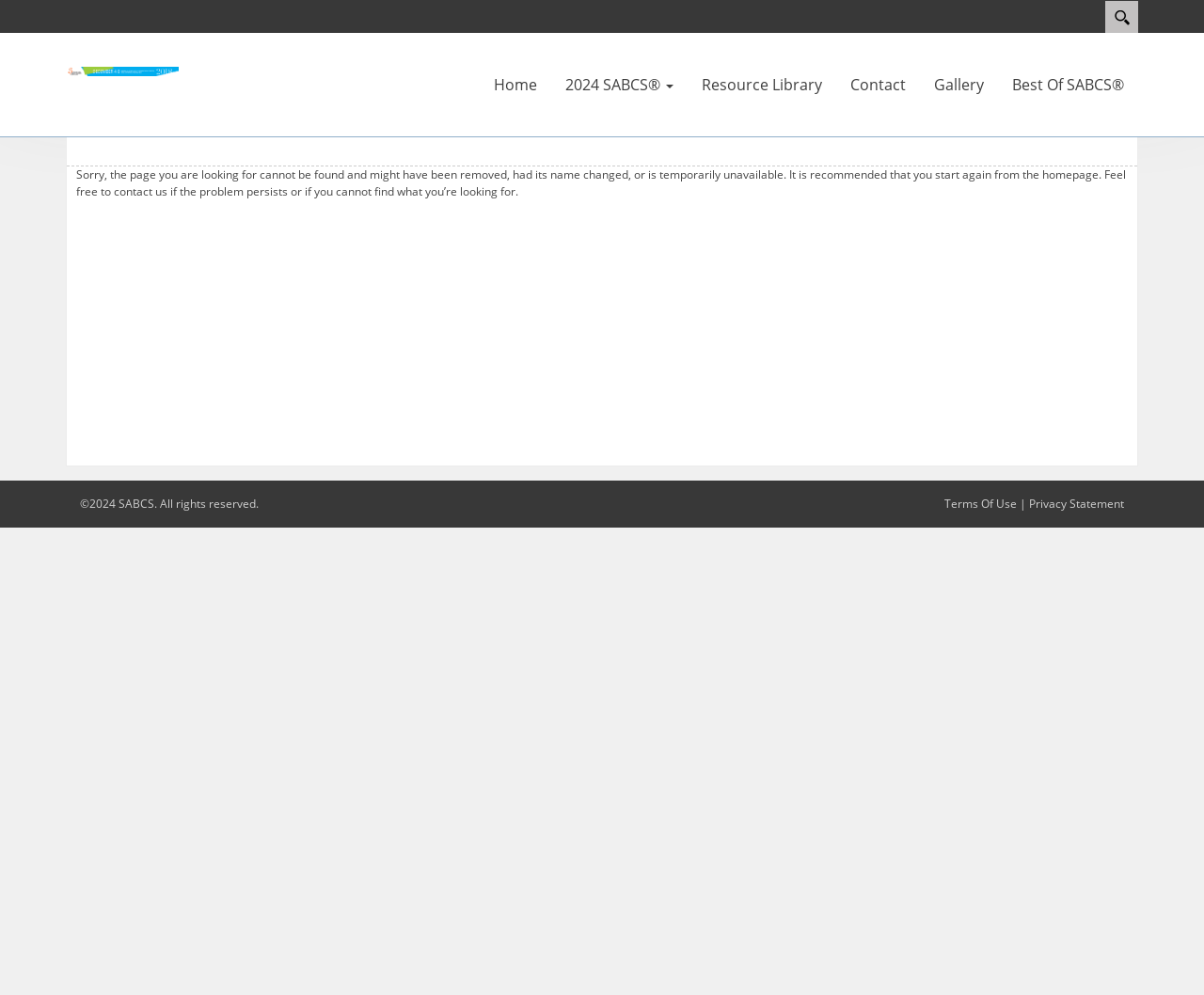Give a short answer using one word or phrase for the question:
What is the name of the symposium?

San Antonio Breast Cancer Symposium